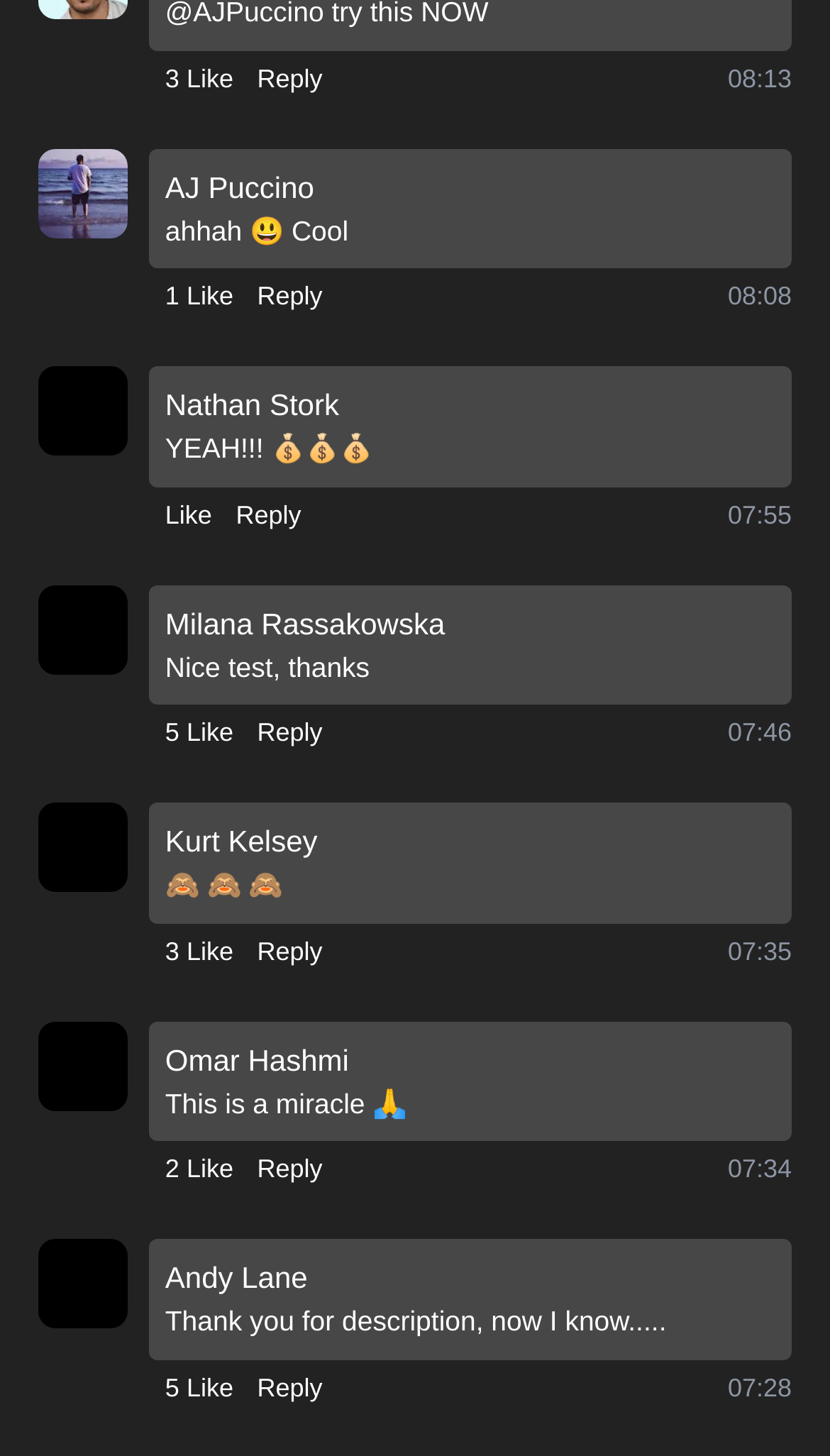How many replies can be made to the third comment?
Examine the screenshot and reply with a single word or phrase.

1